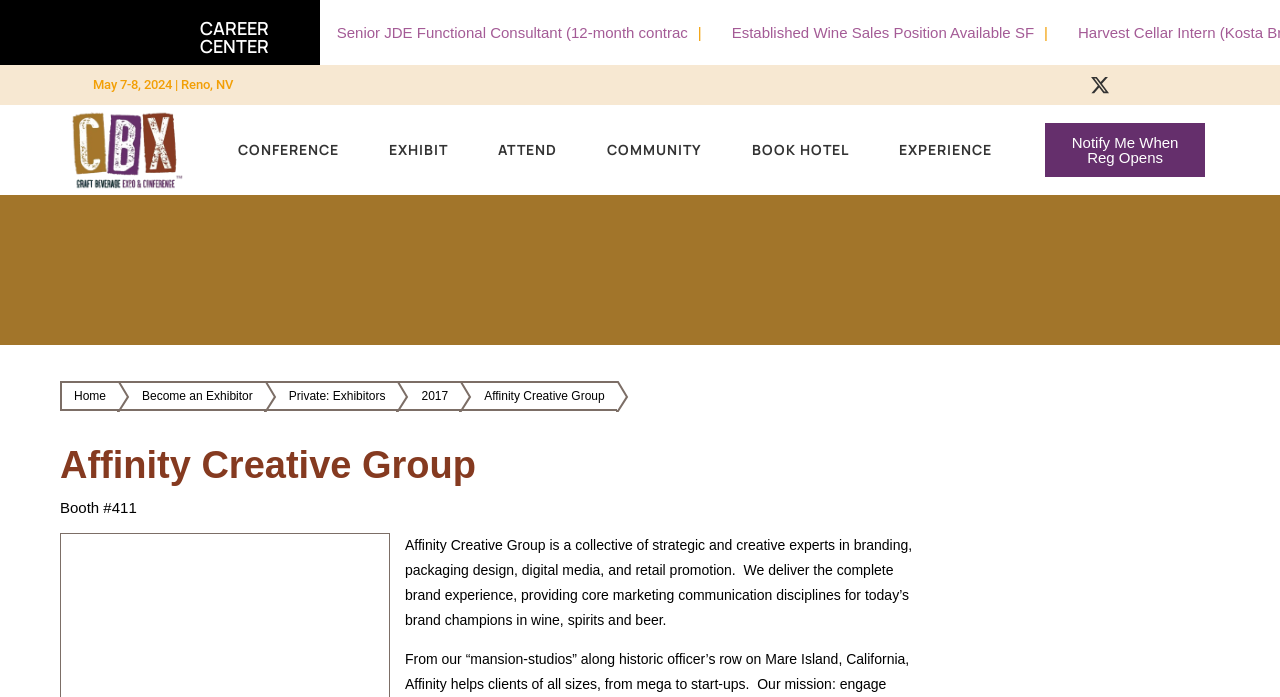Find the bounding box coordinates of the element you need to click on to perform this action: 'View career center'. The coordinates should be represented by four float values between 0 and 1, in the format [left, top, right, bottom].

[0.156, 0.027, 0.25, 0.079]